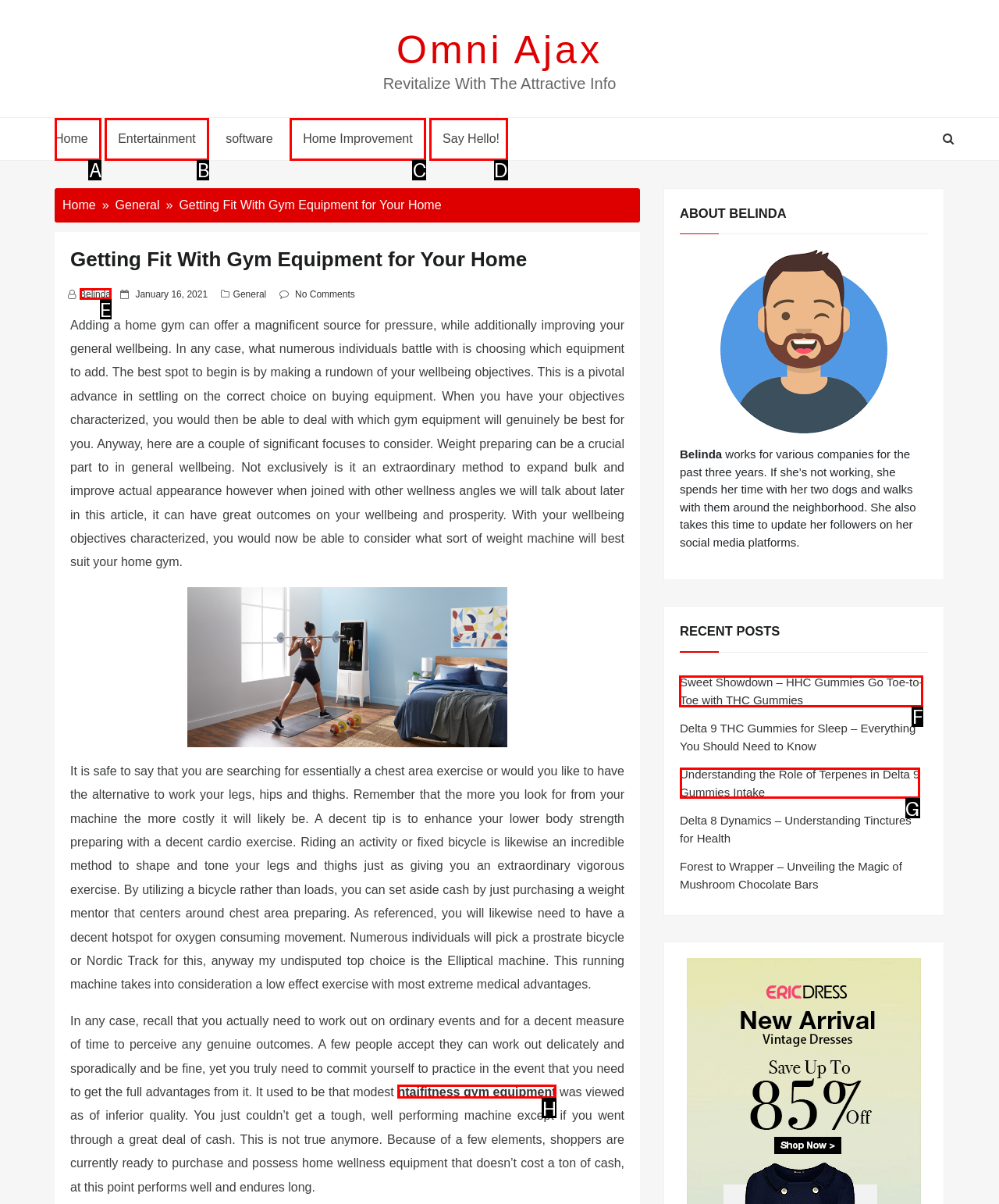Select the letter of the UI element that matches this task: View the recent post 'Sweet Showdown – HHC Gummies Go Toe-to-Toe with THC Gummies'
Provide the answer as the letter of the correct choice.

F